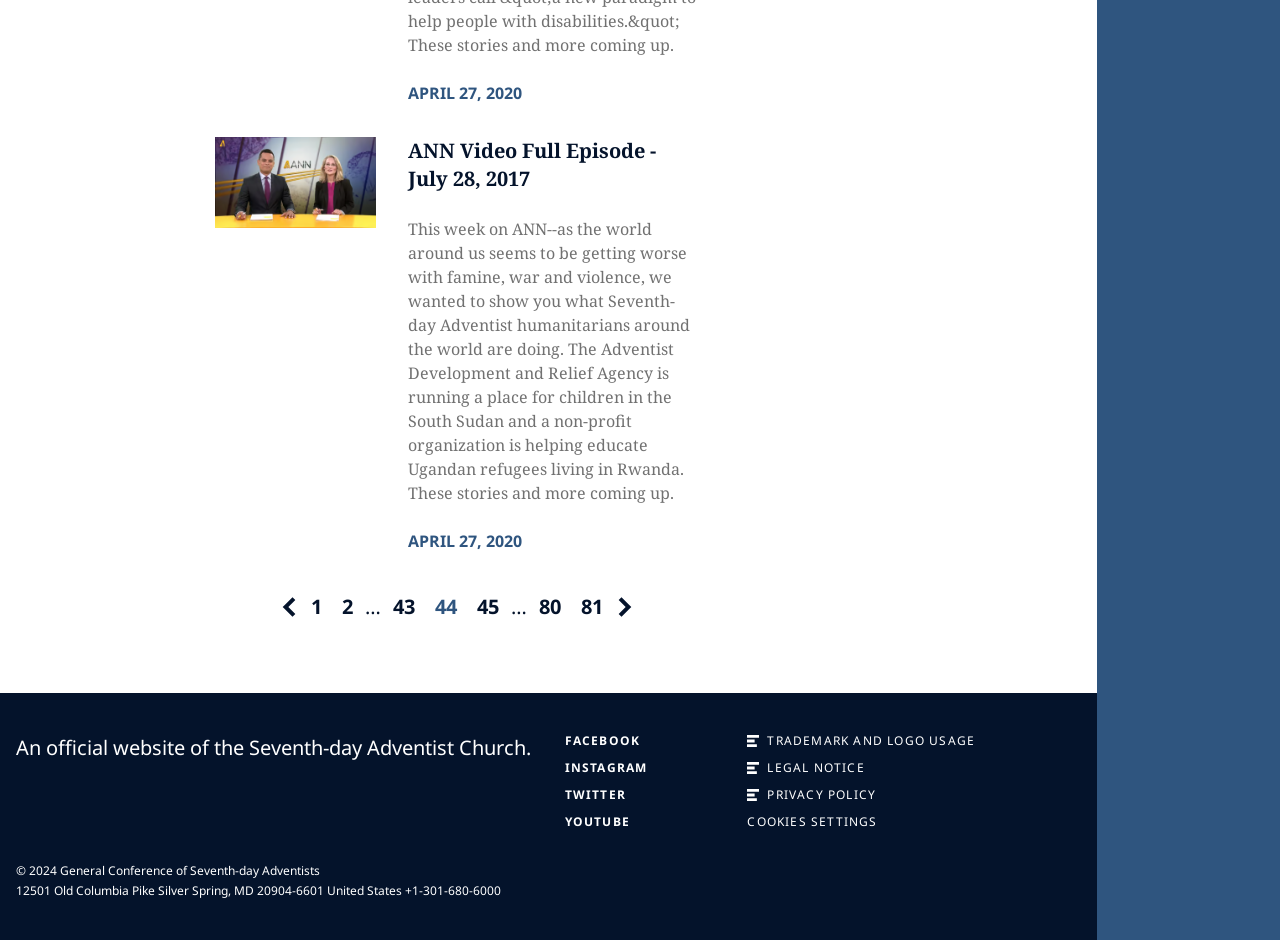What is the organization mentioned in the webpage?
Answer with a single word or short phrase according to what you see in the image.

Seventh-day Adventist Church